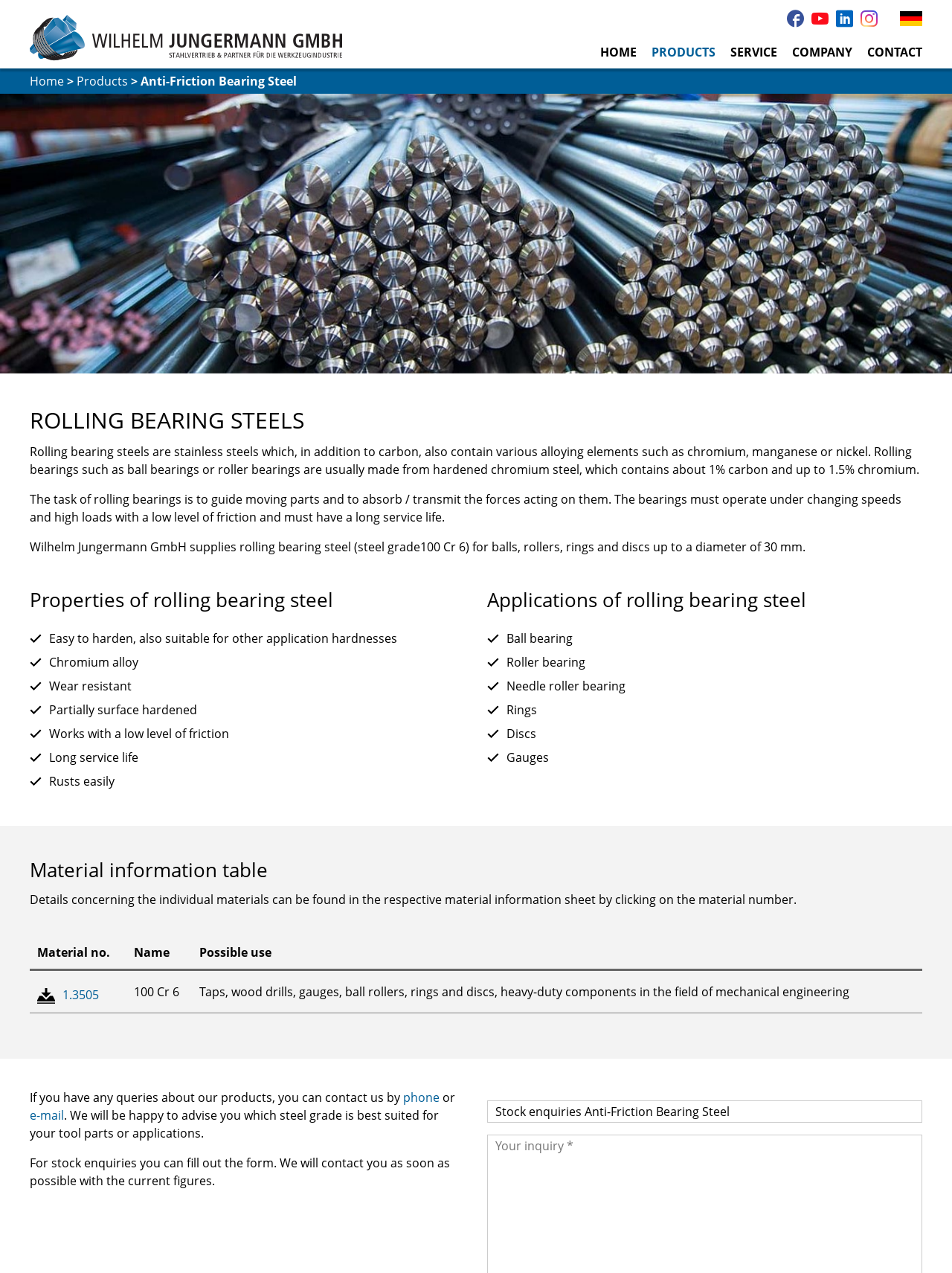Please determine the bounding box coordinates of the element to click in order to execute the following instruction: "Click Wilhelm Jungermann Logo". The coordinates should be four float numbers between 0 and 1, specified as [left, top, right, bottom].

[0.031, 0.012, 0.359, 0.048]